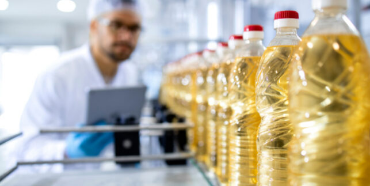Please respond to the question with a concise word or phrase:
What is the color of the caps on the bottles?

red